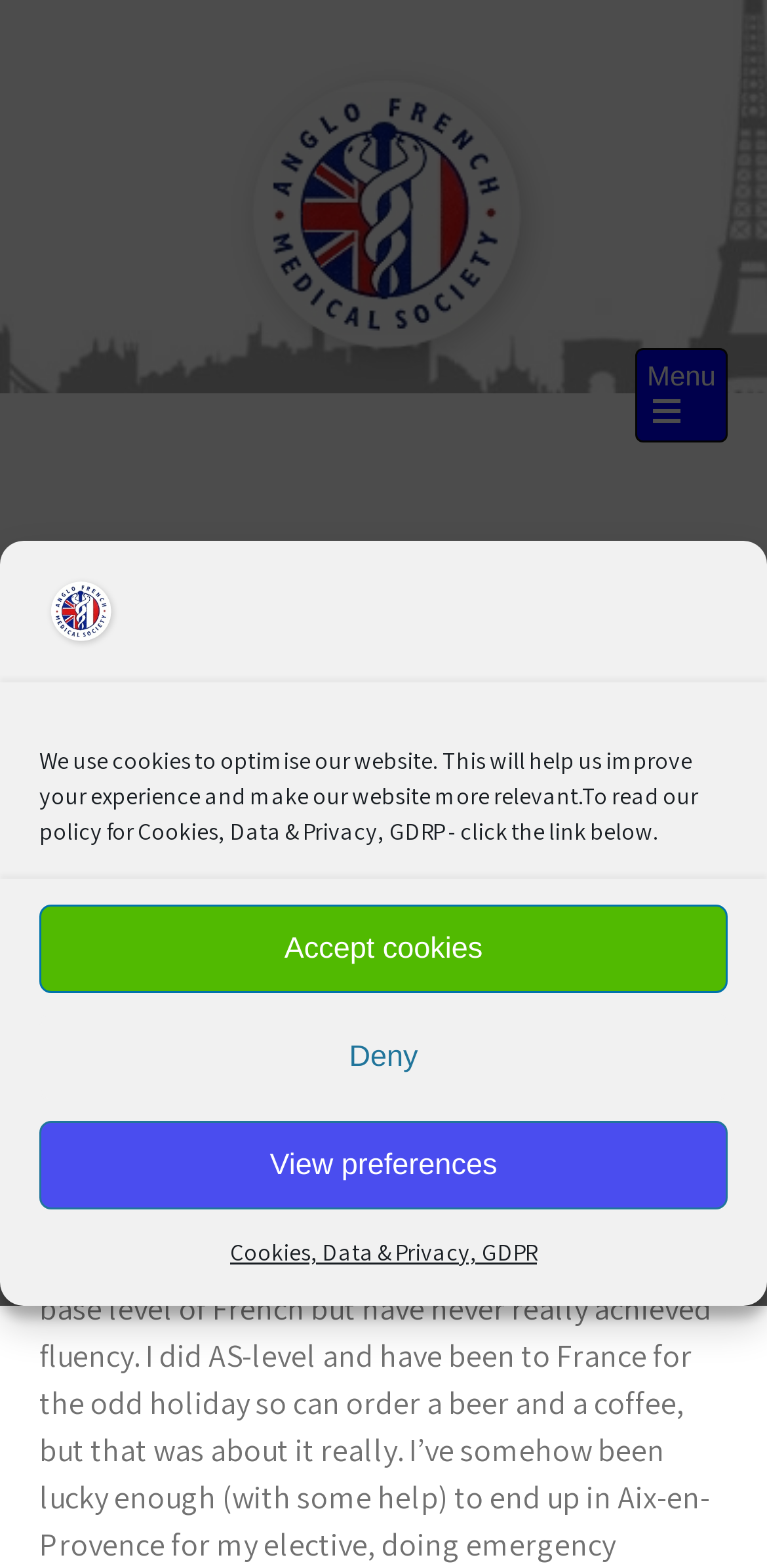What is the name of the medical society?
Answer the question with as much detail as possible.

The name of the medical society is mentioned multiple times on the webpage, including in the header section and in the links and images.